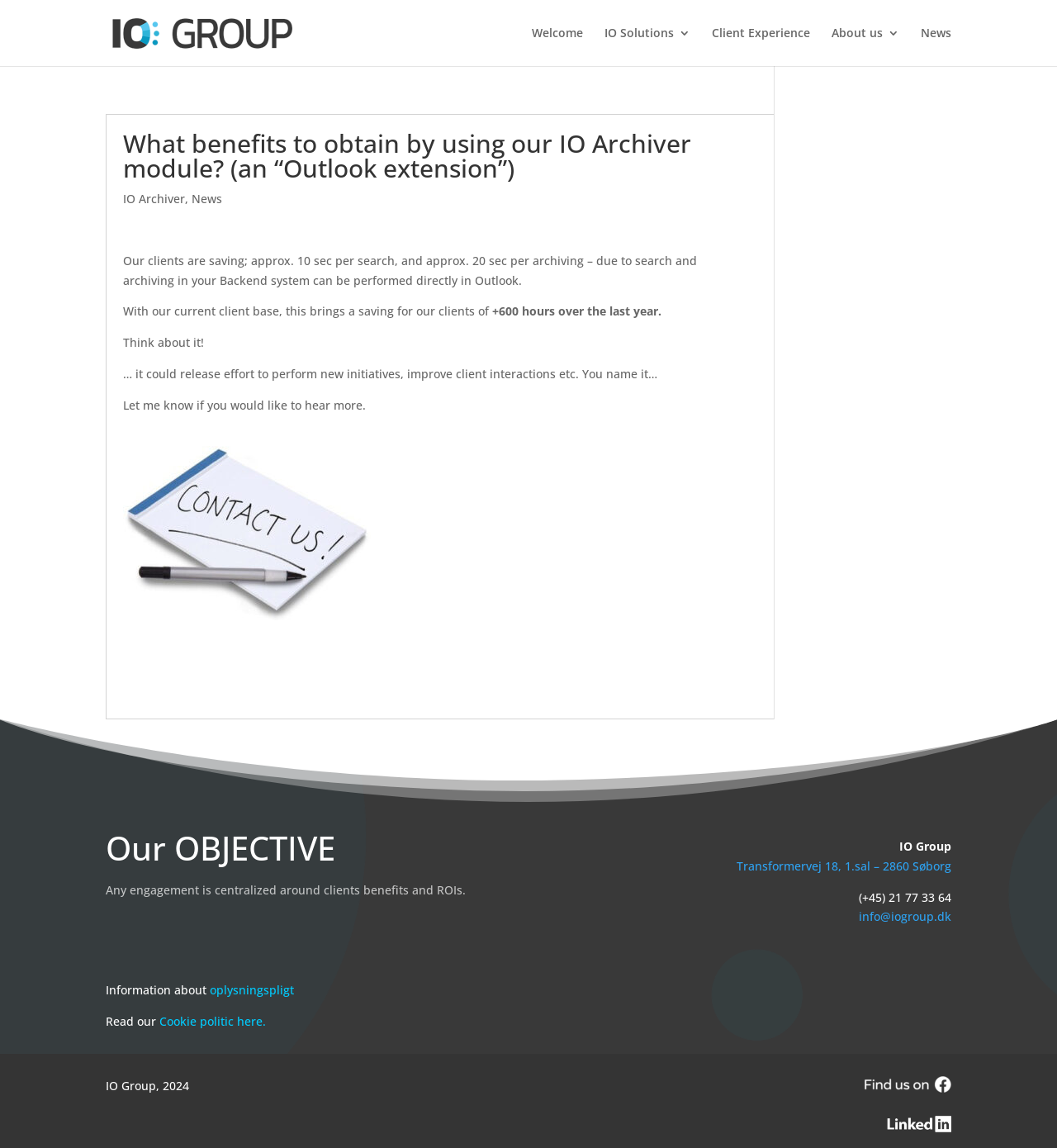Please locate the bounding box coordinates for the element that should be clicked to achieve the following instruction: "Click on IO group". Ensure the coordinates are given as four float numbers between 0 and 1, i.e., [left, top, right, bottom].

[0.103, 0.021, 0.279, 0.034]